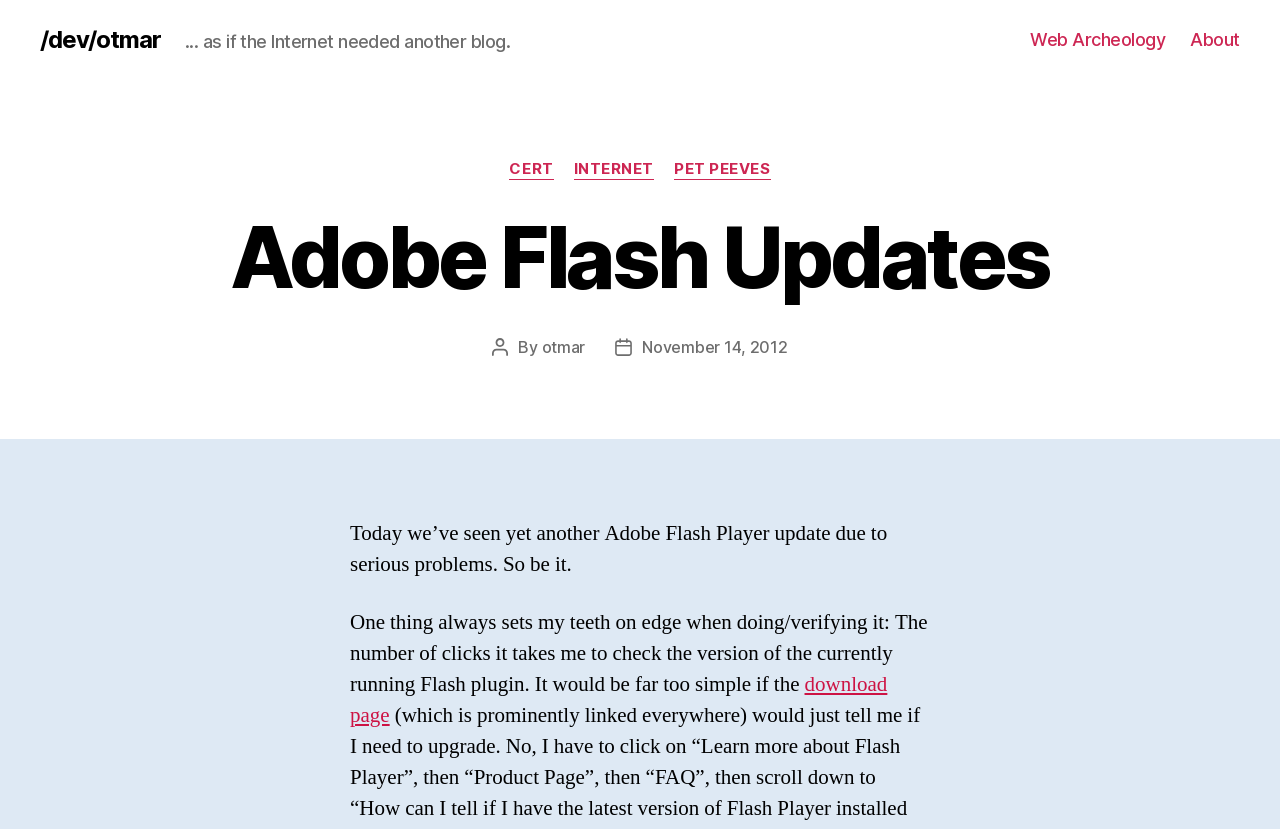Please provide the bounding box coordinates for the element that needs to be clicked to perform the instruction: "read about web archeology". The coordinates must consist of four float numbers between 0 and 1, formatted as [left, top, right, bottom].

[0.805, 0.035, 0.911, 0.061]